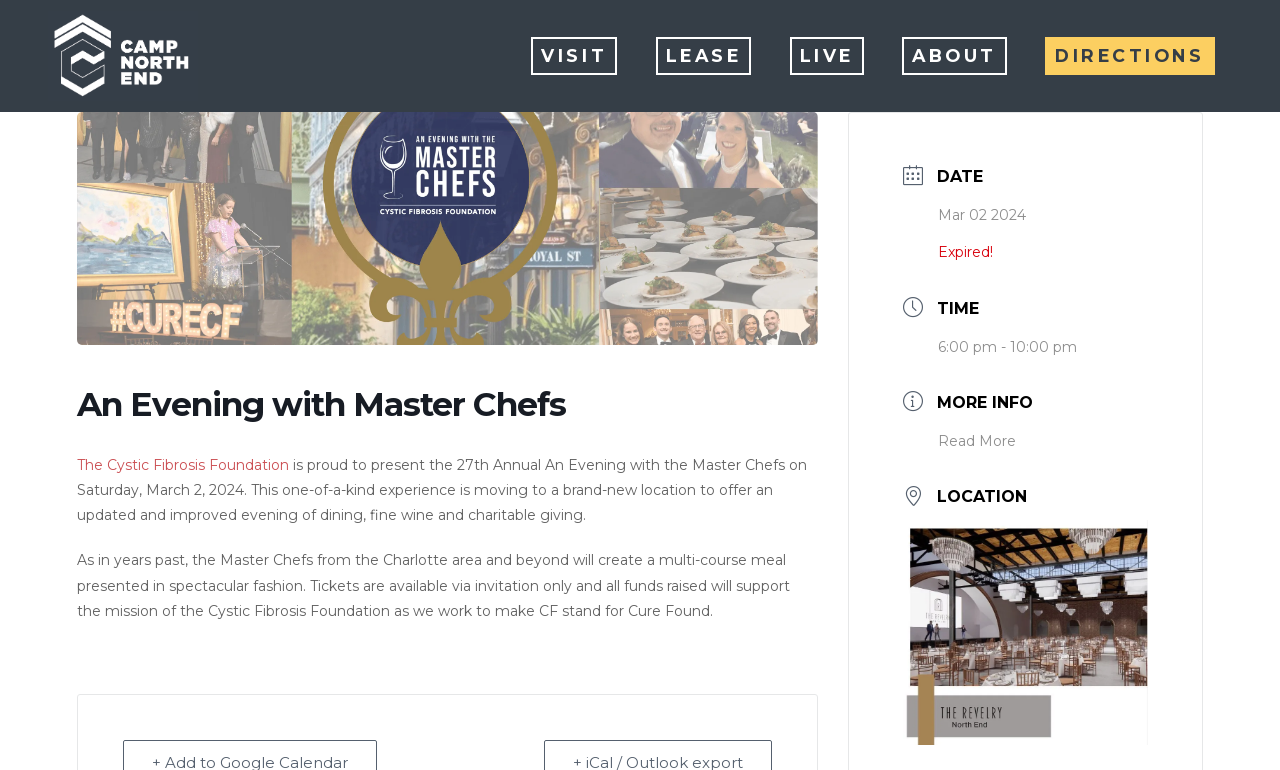Give the bounding box coordinates for the element described by: "Directions".

[0.8, 0.0, 0.962, 0.145]